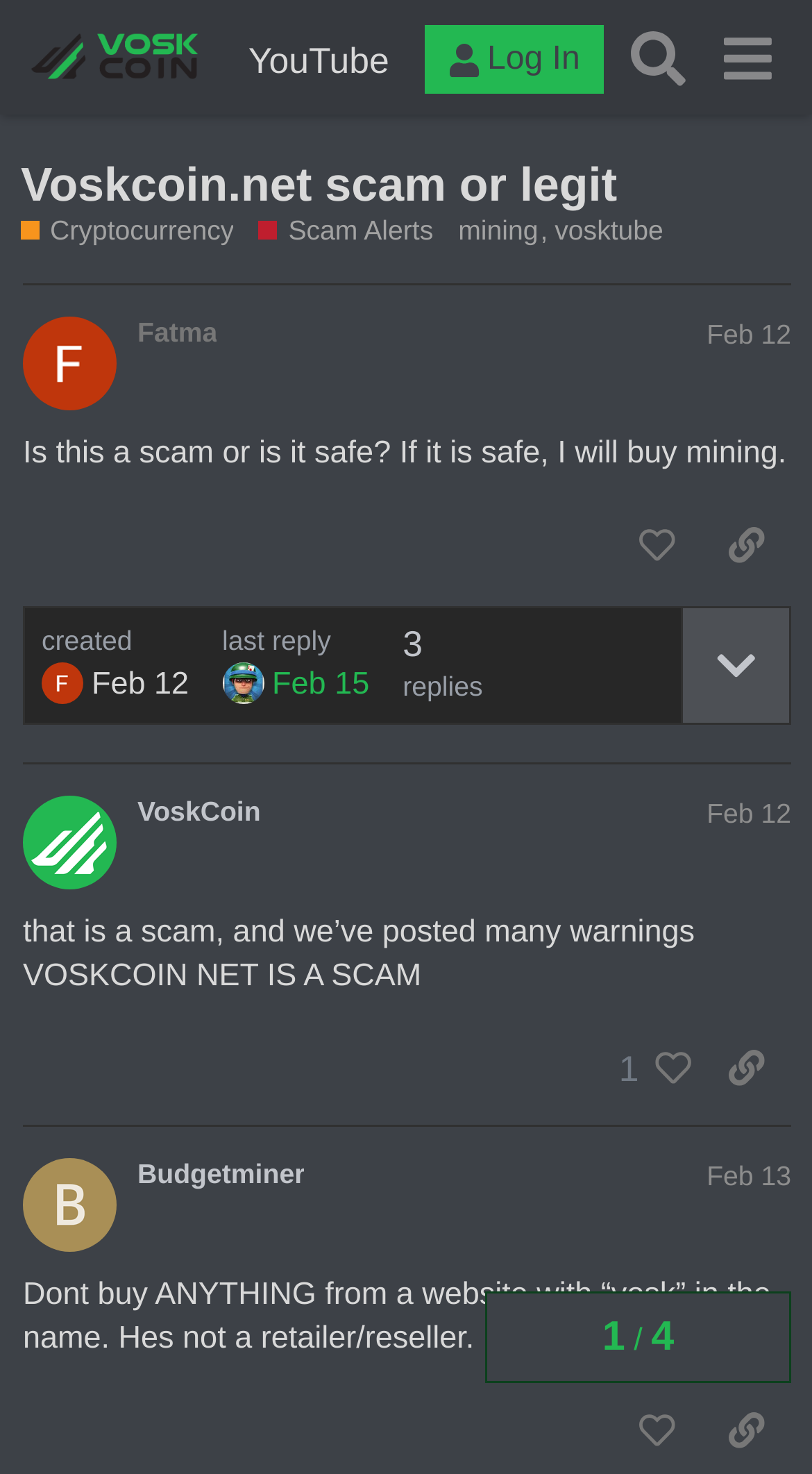Identify the primary heading of the webpage and provide its text.

Voskcoin.net scam or legit